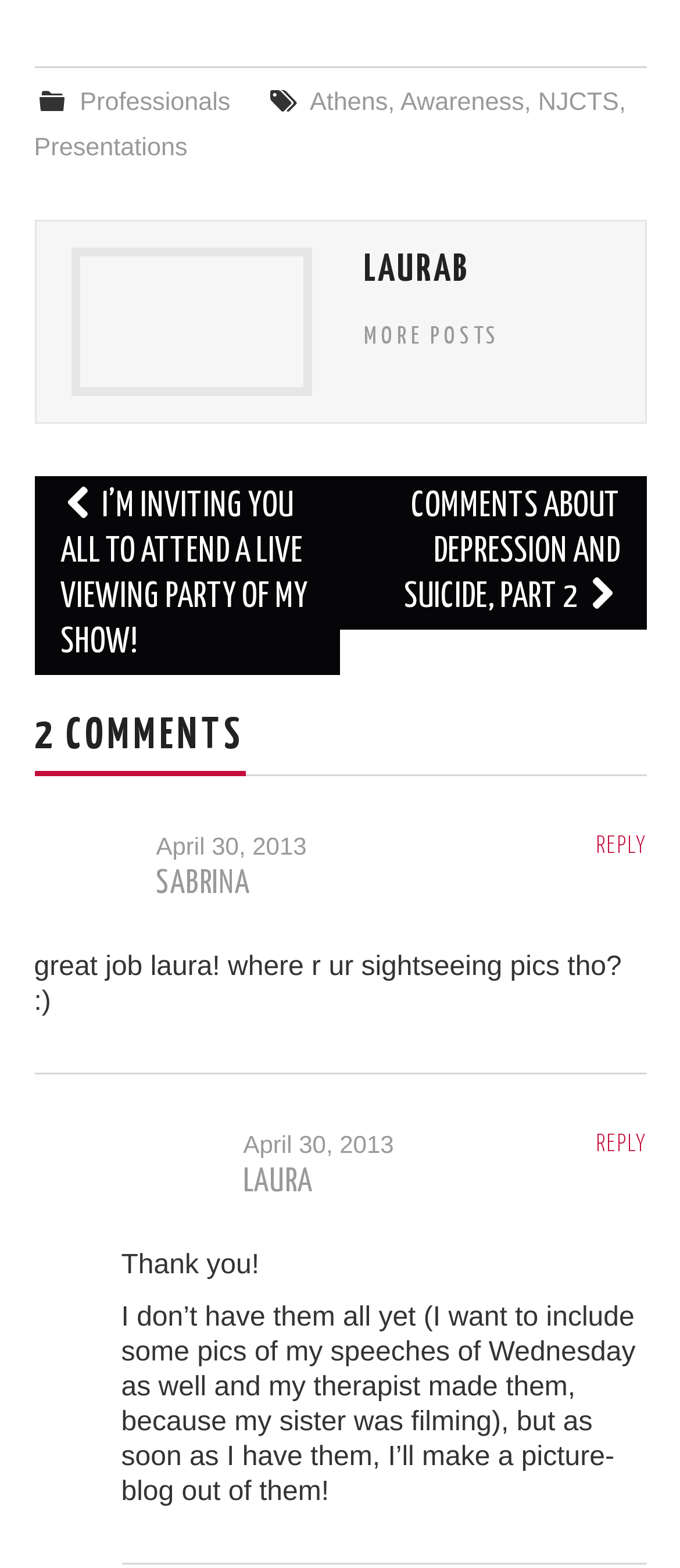Please mark the clickable region by giving the bounding box coordinates needed to complete this instruction: "Read the article titled 'LAURAB'".

[0.399, 0.158, 0.896, 0.188]